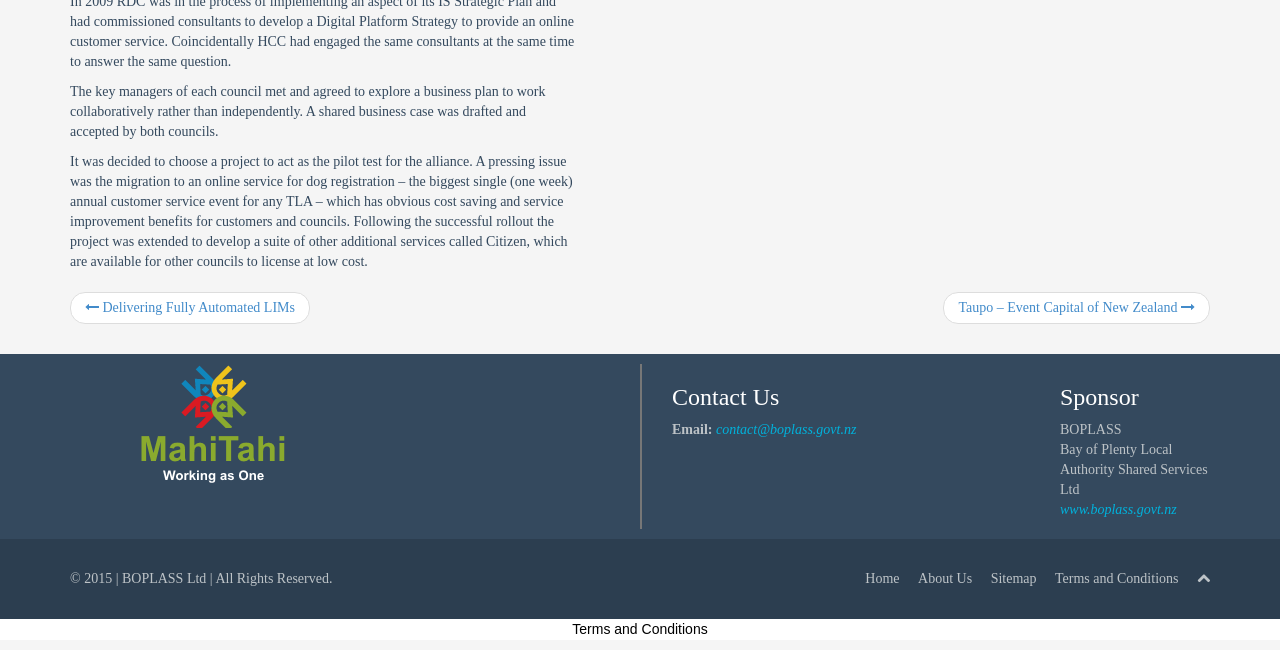Using the webpage screenshot, find the UI element described by Delivering Fully Automated LIMs. Provide the bounding box coordinates in the format (top-left x, top-left y, bottom-right x, bottom-right y), ensuring all values are floating point numbers between 0 and 1.

[0.055, 0.449, 0.242, 0.498]